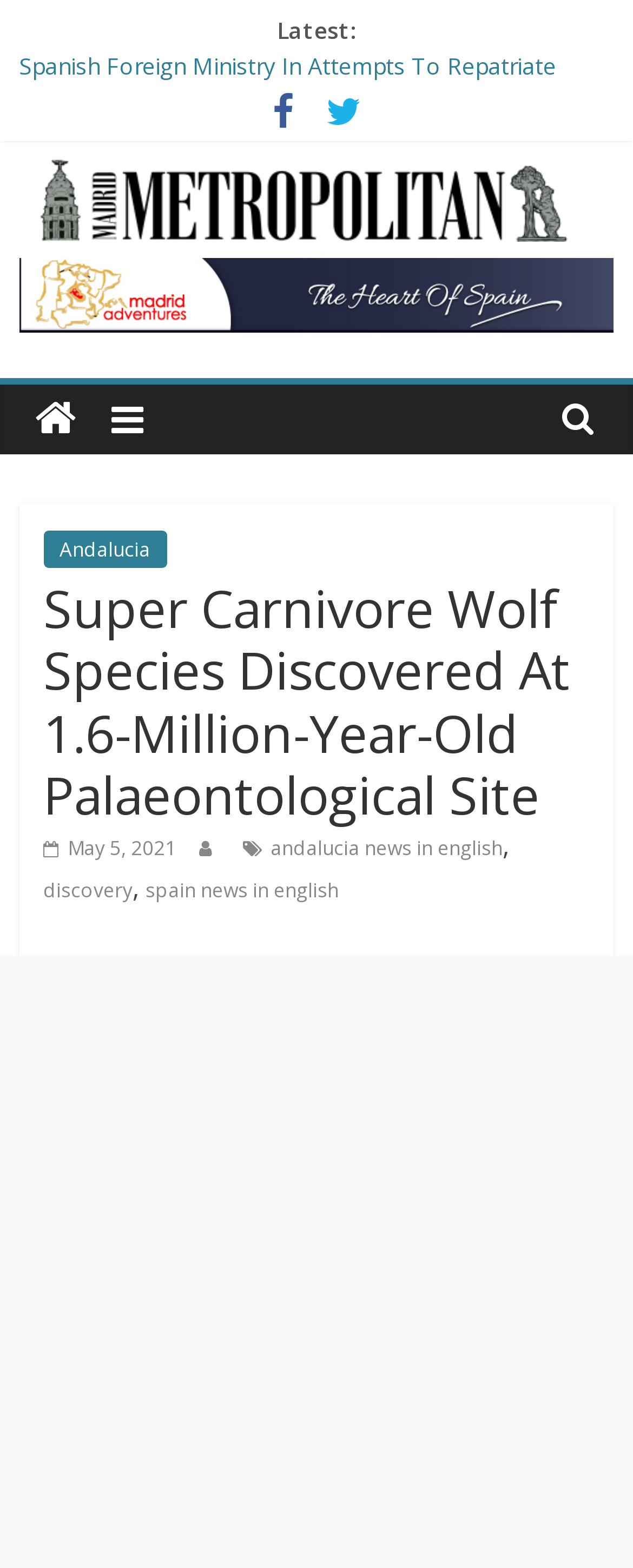Find the bounding box coordinates for the element that must be clicked to complete the instruction: "explore the second character link". The coordinates should be four float numbers between 0 and 1, indicated as [left, top, right, bottom].

None